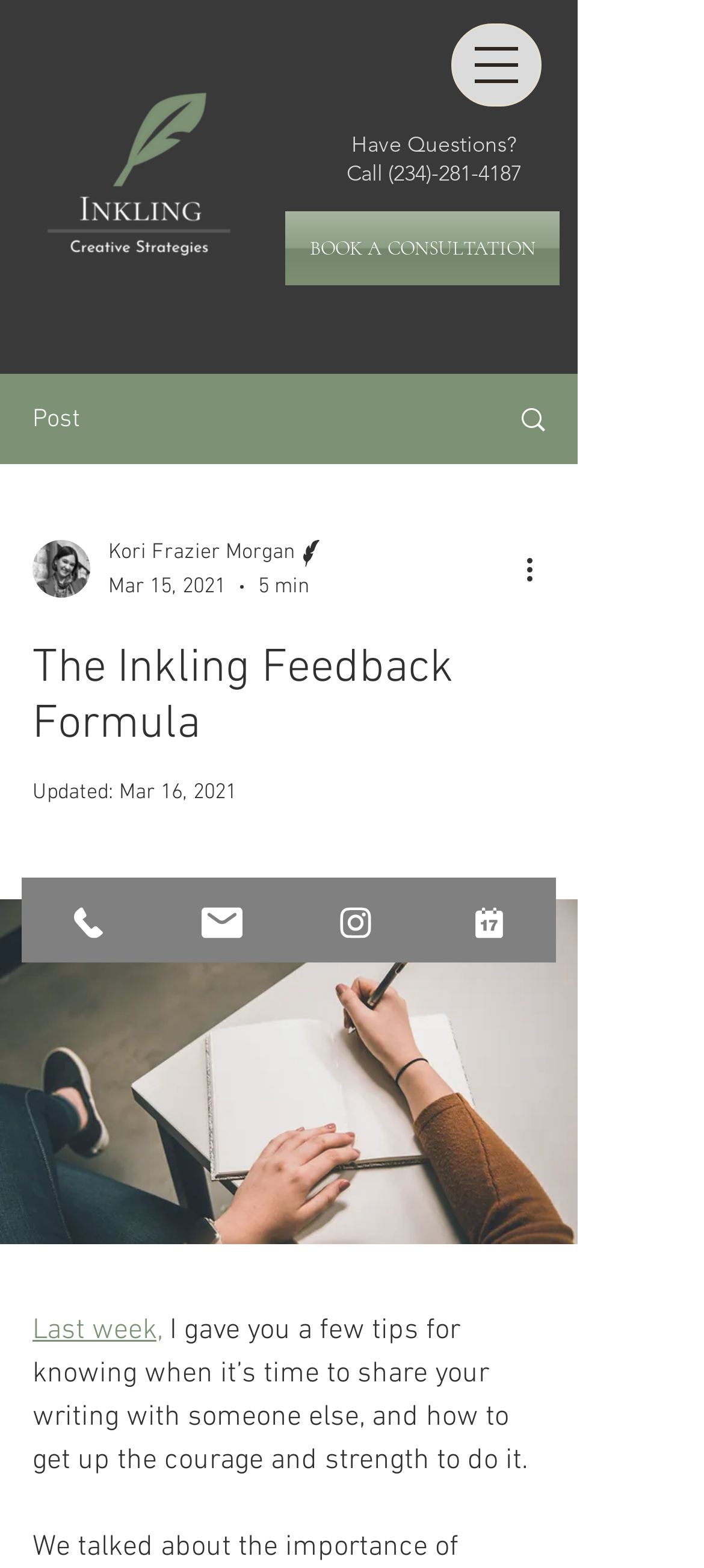Locate the bounding box coordinates of the UI element described by: "Schedule a Call". Provide the coordinates as four float numbers between 0 and 1, formatted as [left, top, right, bottom].

[0.6, 0.56, 0.79, 0.614]